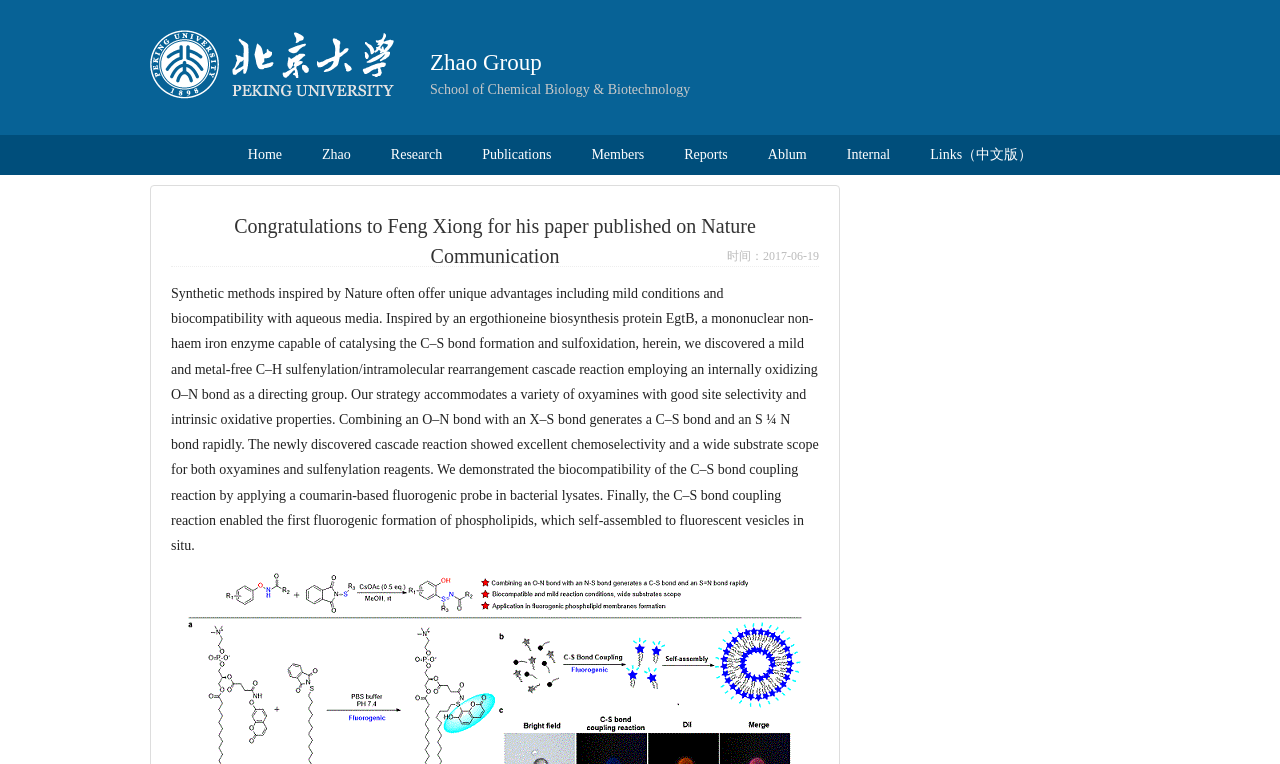Based on the image, please respond to the question with as much detail as possible:
How many links are there in the navigation menu?

I found the answer by counting the number of link elements in the navigation menu, which are 'Home', 'Zhao', 'Research', 'Publications', 'Members', 'Reports', 'Ablum', and 'Internal'.